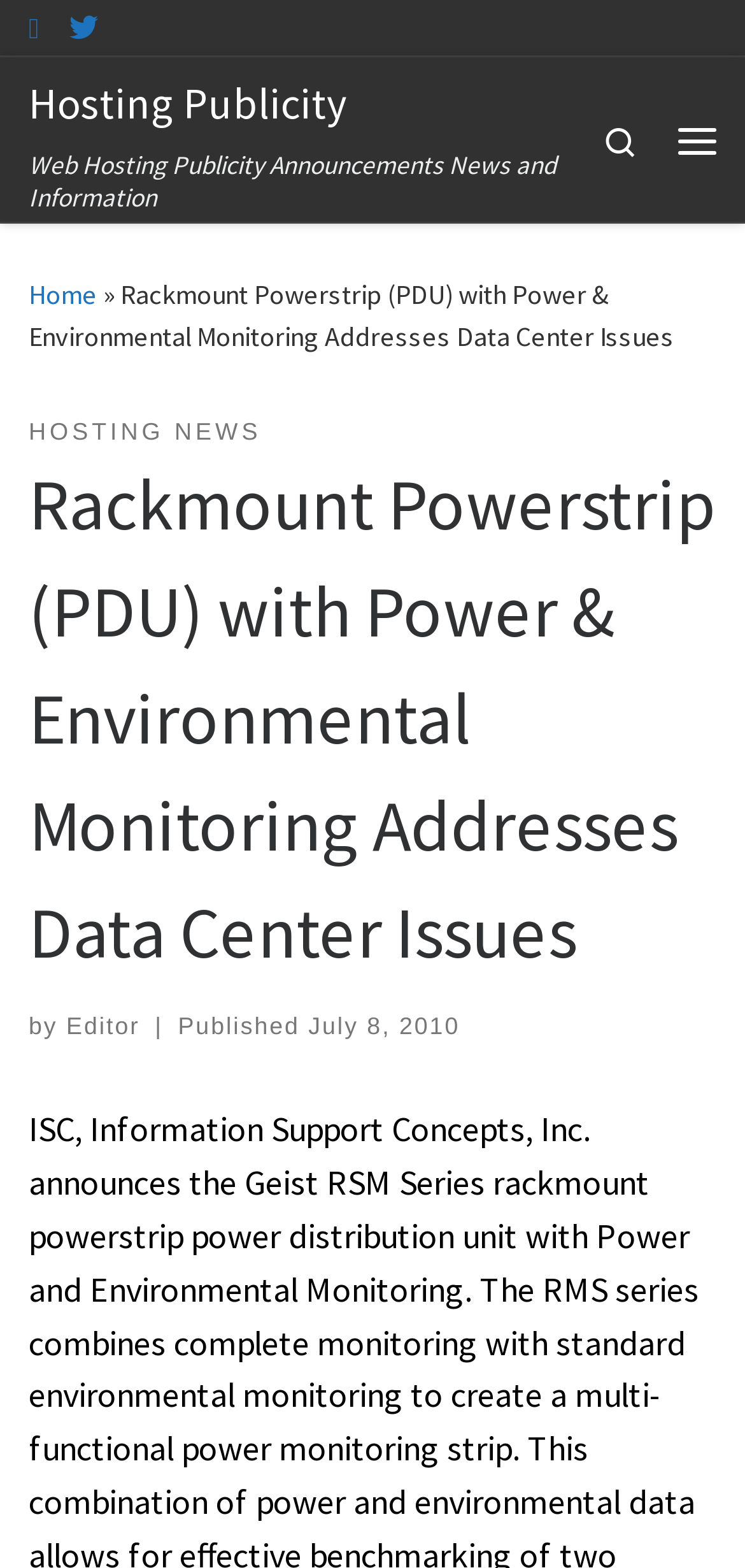Specify the bounding box coordinates of the element's region that should be clicked to achieve the following instruction: "View the menu". The bounding box coordinates consist of four float numbers between 0 and 1, in the format [left, top, right, bottom].

[0.885, 0.059, 0.987, 0.119]